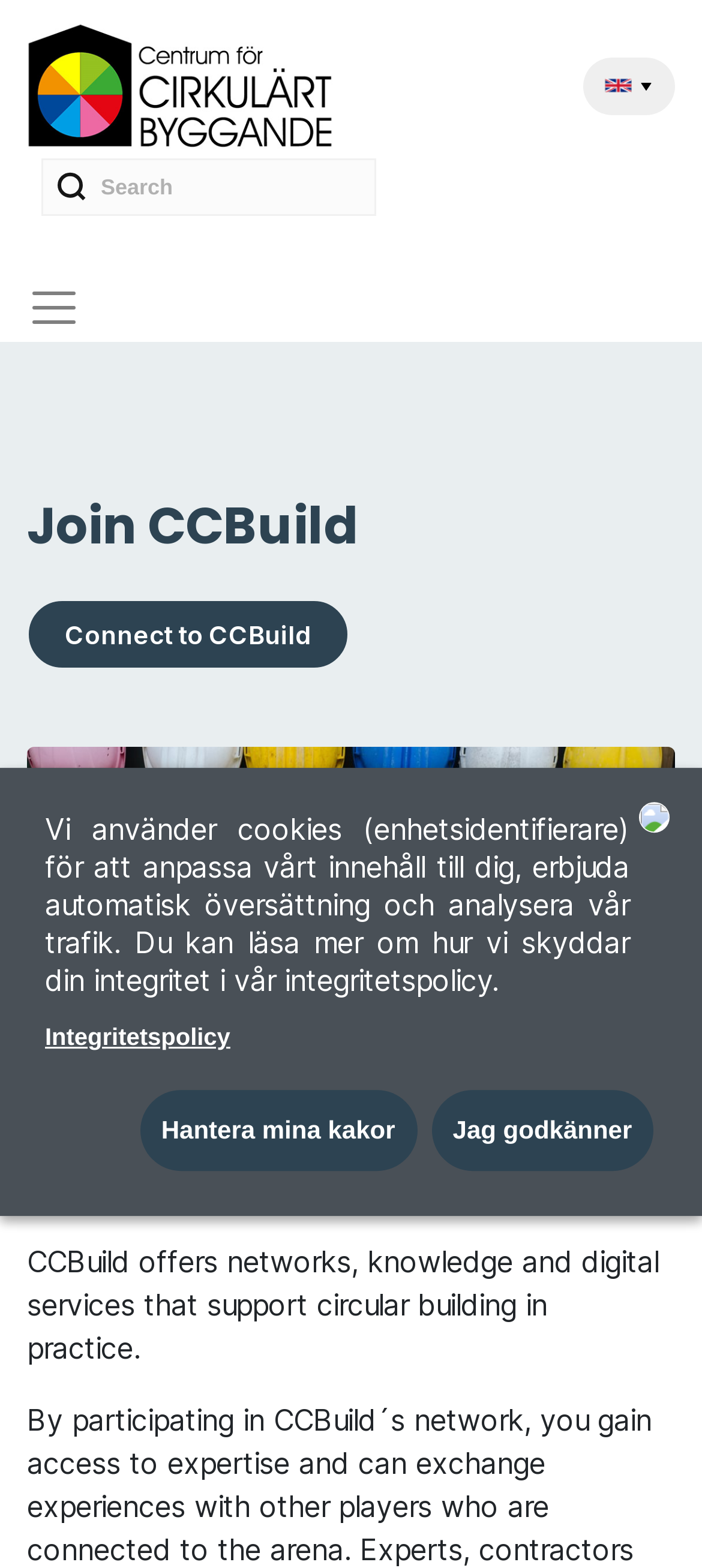Reply to the question with a brief word or phrase: What is the logo of CCBuild?

ccbuild-logo